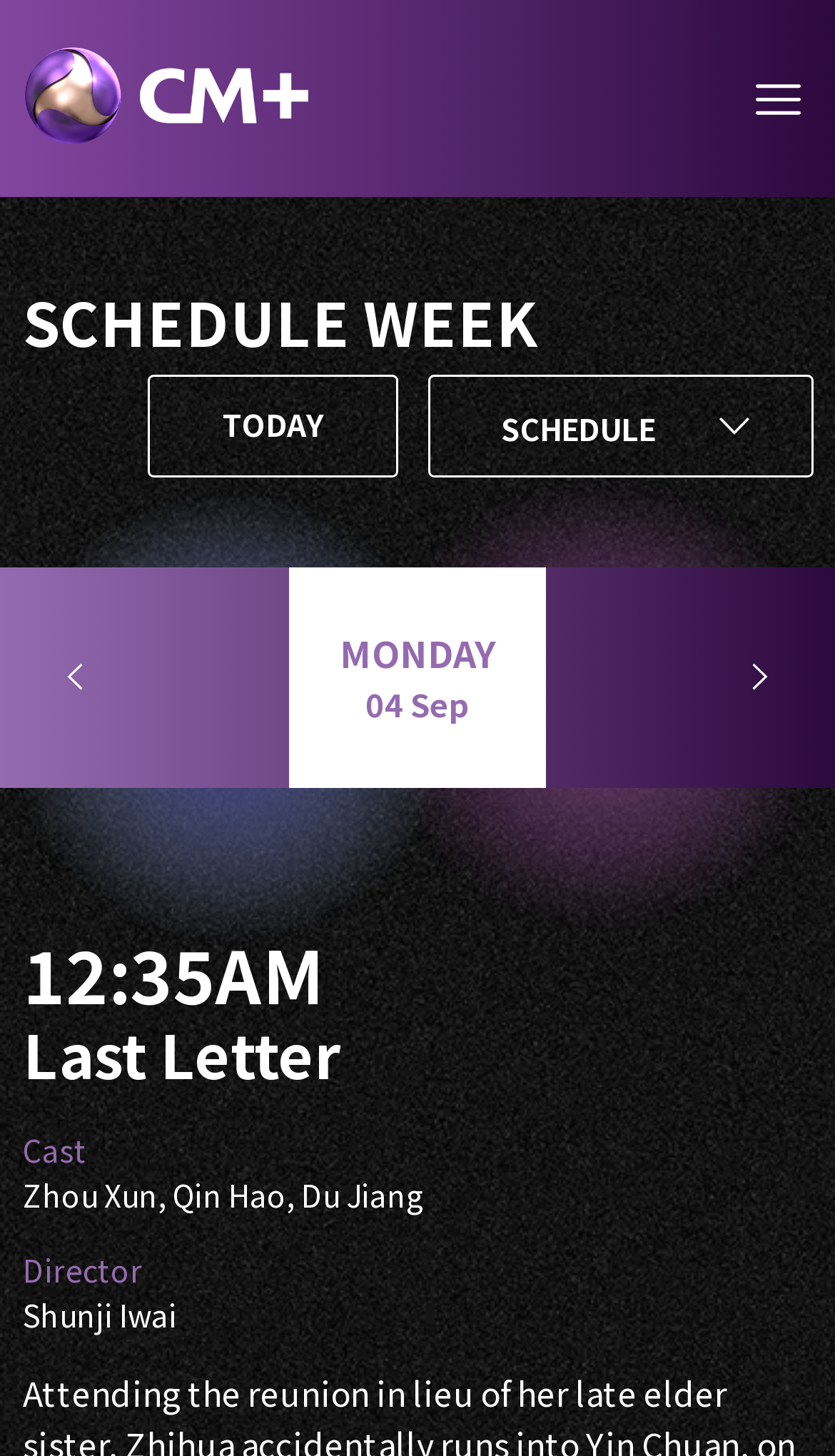Please provide a comprehensive answer to the question below using the information from the image: What is the schedule for today?

I found the answer by looking at the heading 'SCHEDULE WEEK' and the link 'TODAY' below it, which suggests that the schedule for today is available.